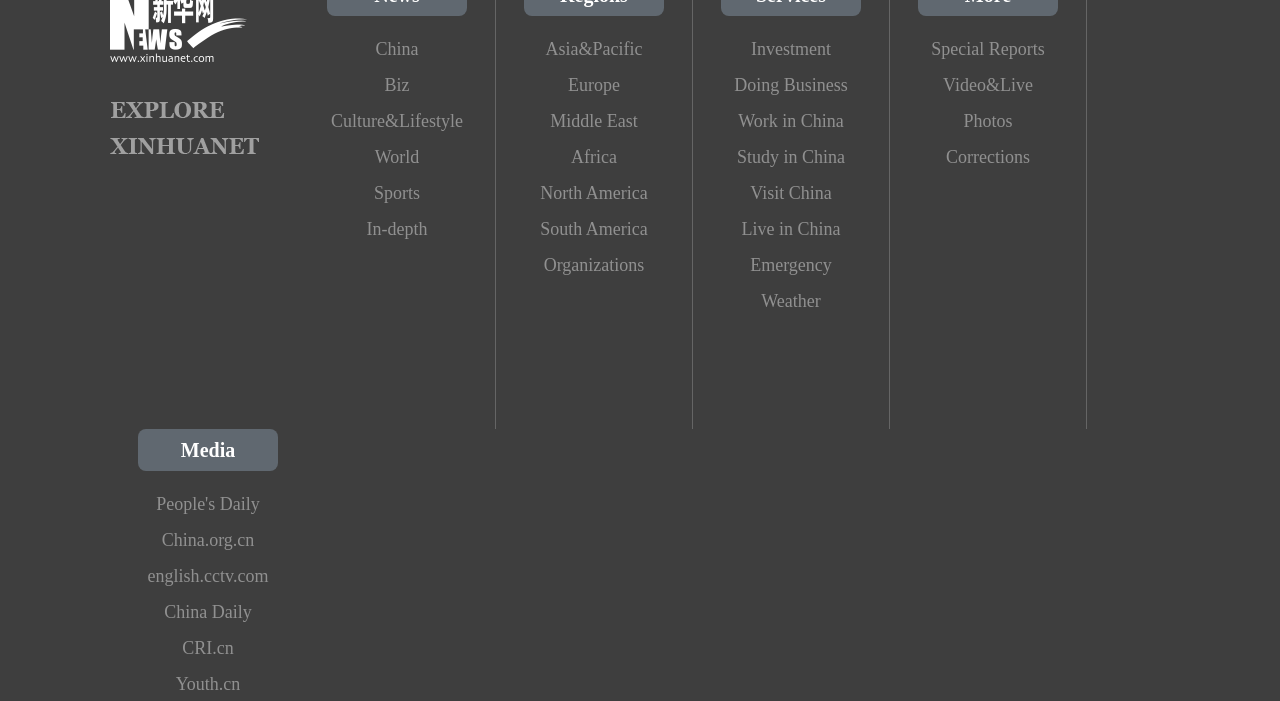Please determine the bounding box coordinates of the element's region to click in order to carry out the following instruction: "Click on China". The coordinates should be four float numbers between 0 and 1, i.e., [left, top, right, bottom].

[0.255, 0.044, 0.365, 0.095]